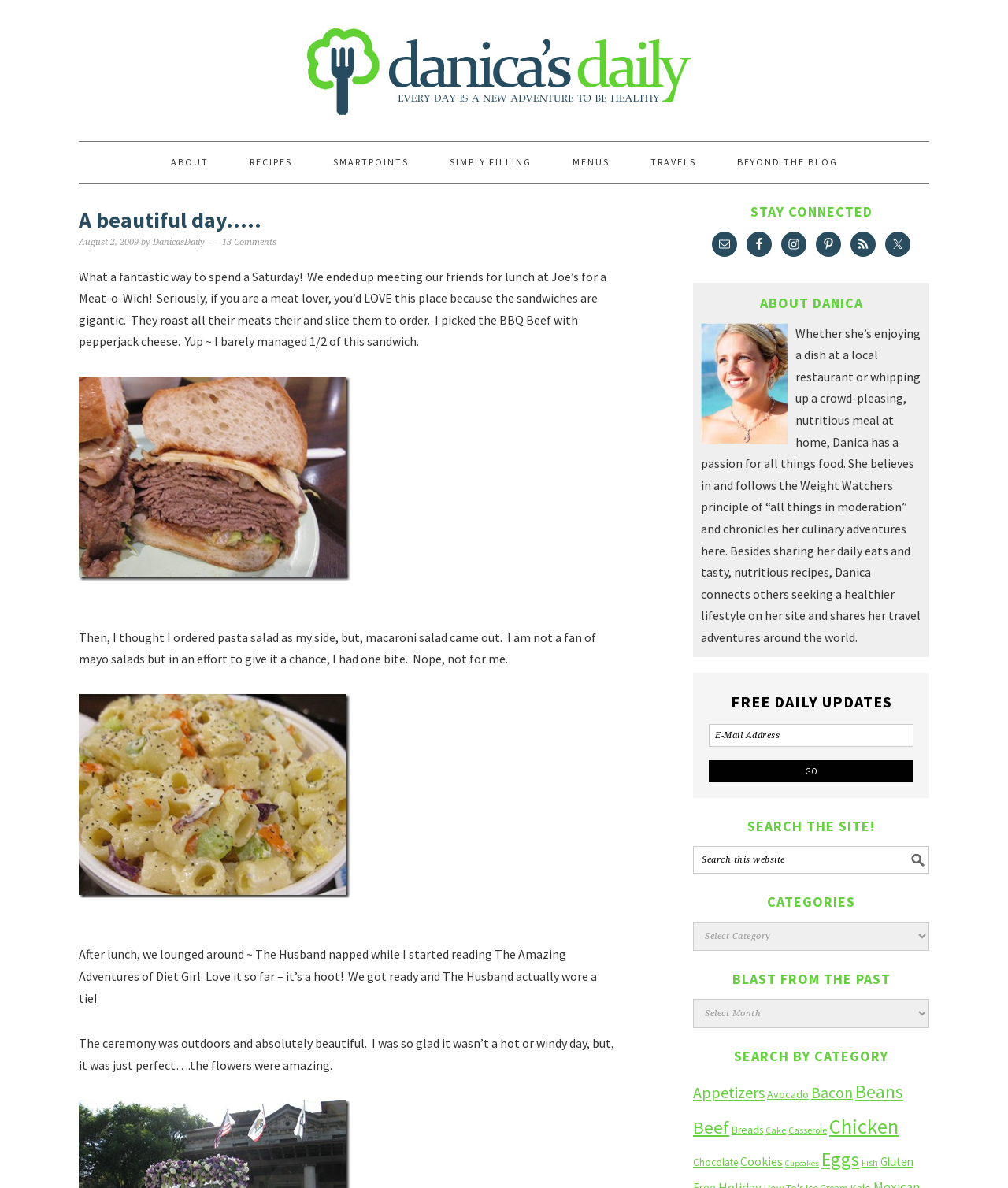Generate the text content of the main heading of the webpage.

A beautiful day…..